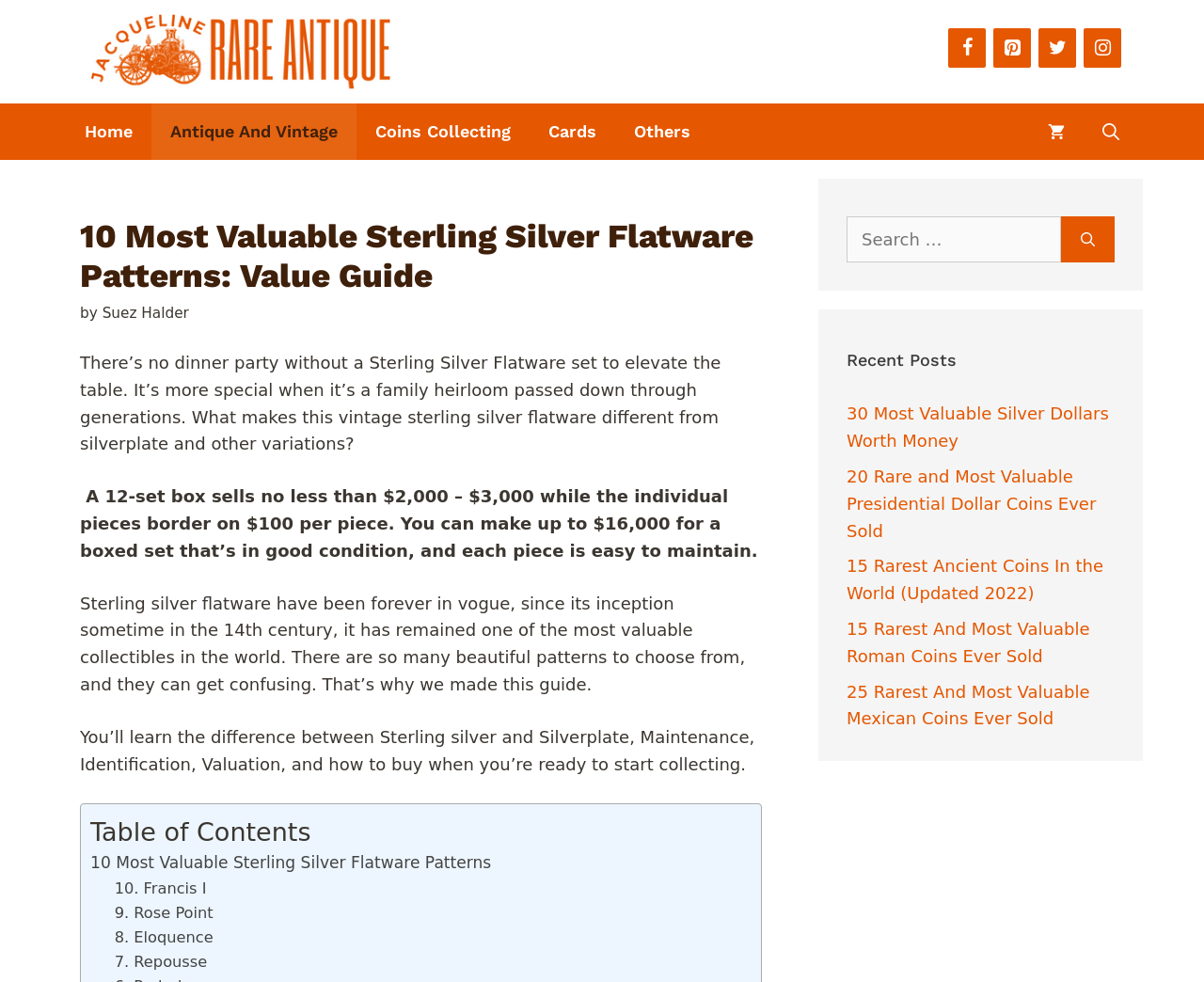Give a detailed account of the webpage.

This webpage is about sterling silver flatware, specifically focusing on the 10 most valuable patterns and their value guide. At the top left, there is a link to "Jacqueline Rare Antique" accompanied by an image. On the top right, there are social media links to Facebook, Pinterest, Twitter, and Instagram.

The main navigation menu is located at the top center, with links to "Home", "Antique And Vintage", "Coins Collecting", "Cards", and "Others". There is also a link to view the shopping cart and a search bar.

Below the navigation menu, the title "10 Most Valuable Sterling Silver Flatware Patterns: Value Guide" is prominently displayed, followed by a brief introduction to the topic. The introduction explains the value of sterling silver flatware and its history, as well as the purpose of the guide.

The main content of the webpage is divided into sections, with headings and links to different topics related to sterling silver flatware, such as maintenance, identification, valuation, and buying. There is also a table of contents and links to specific patterns, including Francis I, Rose Point, Eloquence, and Repousse.

On the right side of the webpage, there is a search bar with a button to search for specific topics. Below the search bar, there is a section titled "Recent Posts" with links to other articles about valuable coins and silver dollars.

Overall, the webpage is well-organized and easy to navigate, with a clear focus on providing information and resources about sterling silver flatware.